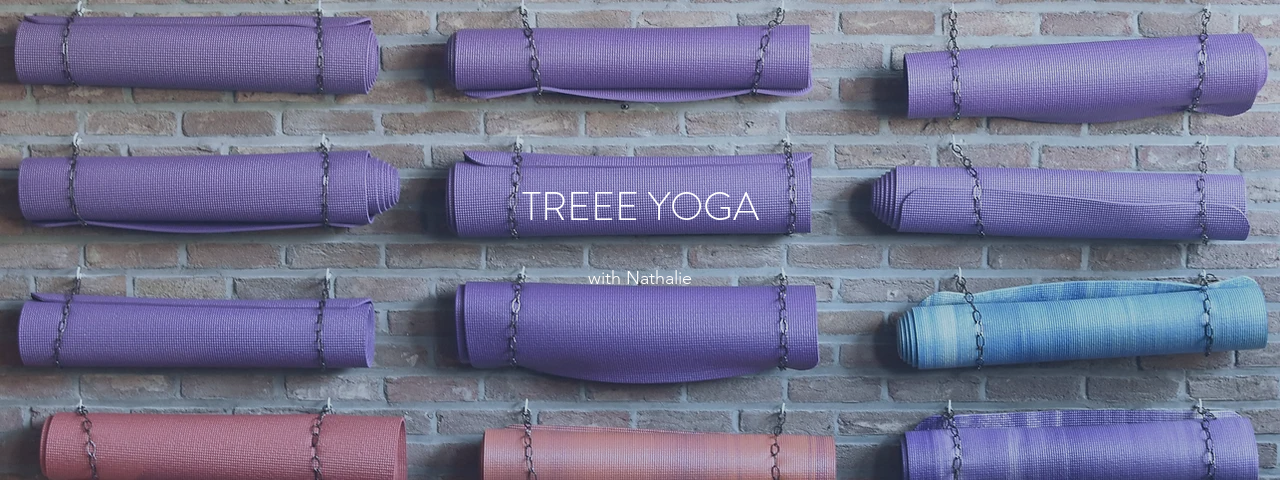What is the name of the yoga practice or studio?
Based on the screenshot, answer the question with a single word or phrase.

TREEE YOGA